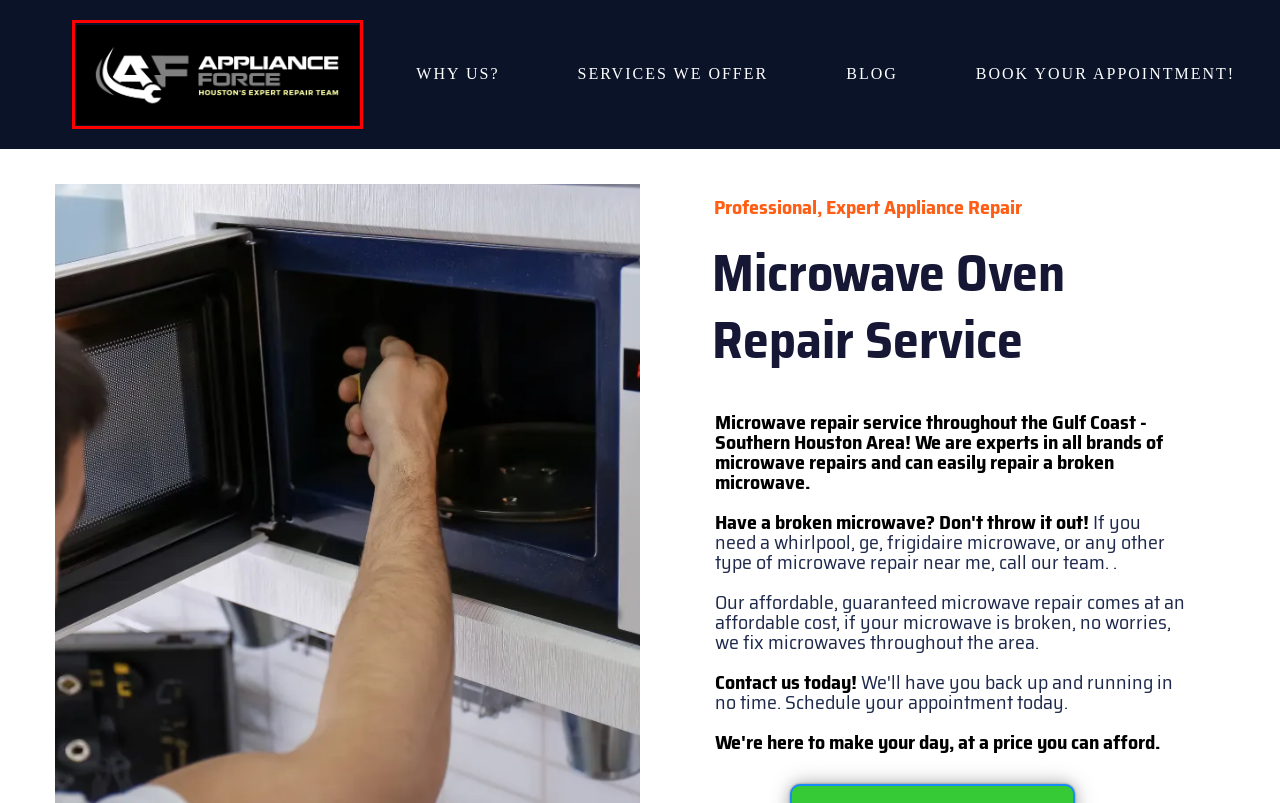You are given a screenshot of a webpage with a red rectangle bounding box around a UI element. Select the webpage description that best matches the new webpage after clicking the element in the bounding box. Here are the candidates:
A. Houston's Appliance Repair Leader | Rated A+ | Call Today 281-747-5300
B. Washing Machine Repair Near You | Today 281-747-5300
C. Houston's Appliance Repair Leader | BBB A+ | Call Today 281-747-5300
D. LG Refrigerator Repair Specialists | BBB A+ | Call Today 281-747-5300
E. Houston's Appliance Repair Leader |  Rated A+ | Call Today 281-747-5300
F. About Appliance Force - Houston's Expert Repair TEam
G. Refrigerator Repair Near You! | BBB A+ | Call Today 281-747-5300
H. Dispatch

E